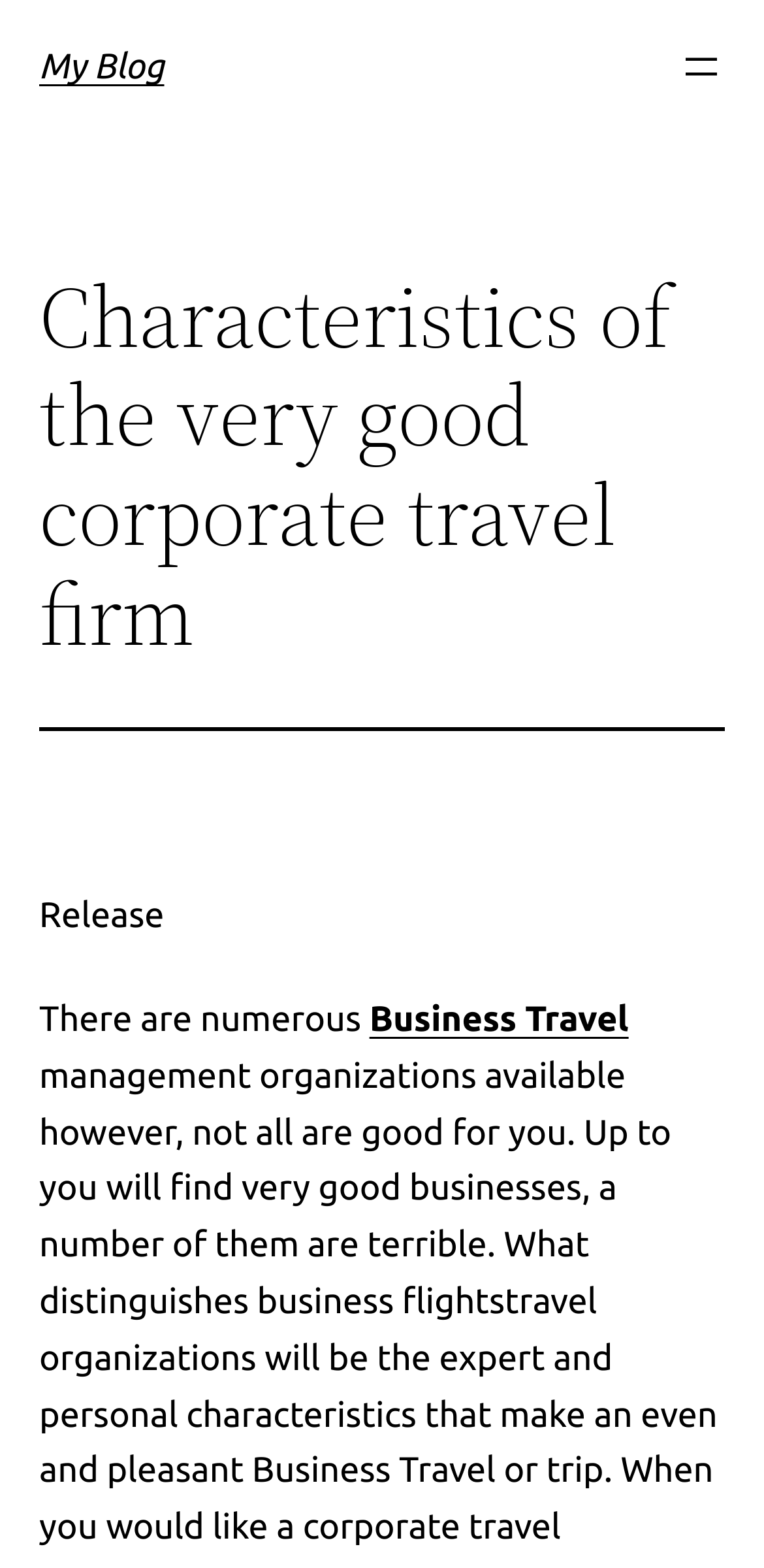Describe all visible elements and their arrangement on the webpage.

The webpage is titled "Characteristics of the very good corporate travel firm – My Blog" and appears to be a blog post. At the top left, there is a heading that reads "My Blog", which is also a clickable link. 

To the top right, there is a button labeled "Open menu" that, when clicked, opens a menu. 

Below the "My Blog" heading, there is a larger heading that spans most of the width of the page, titled "Characteristics of the very good corporate travel firm". 

Underneath this heading, there is a horizontal separator line that divides the page into sections. 

In the next section, there are three lines of text. The first line reads "Release". The second line starts with "There are numerous", and the third line is a link labeled "Business Travel".